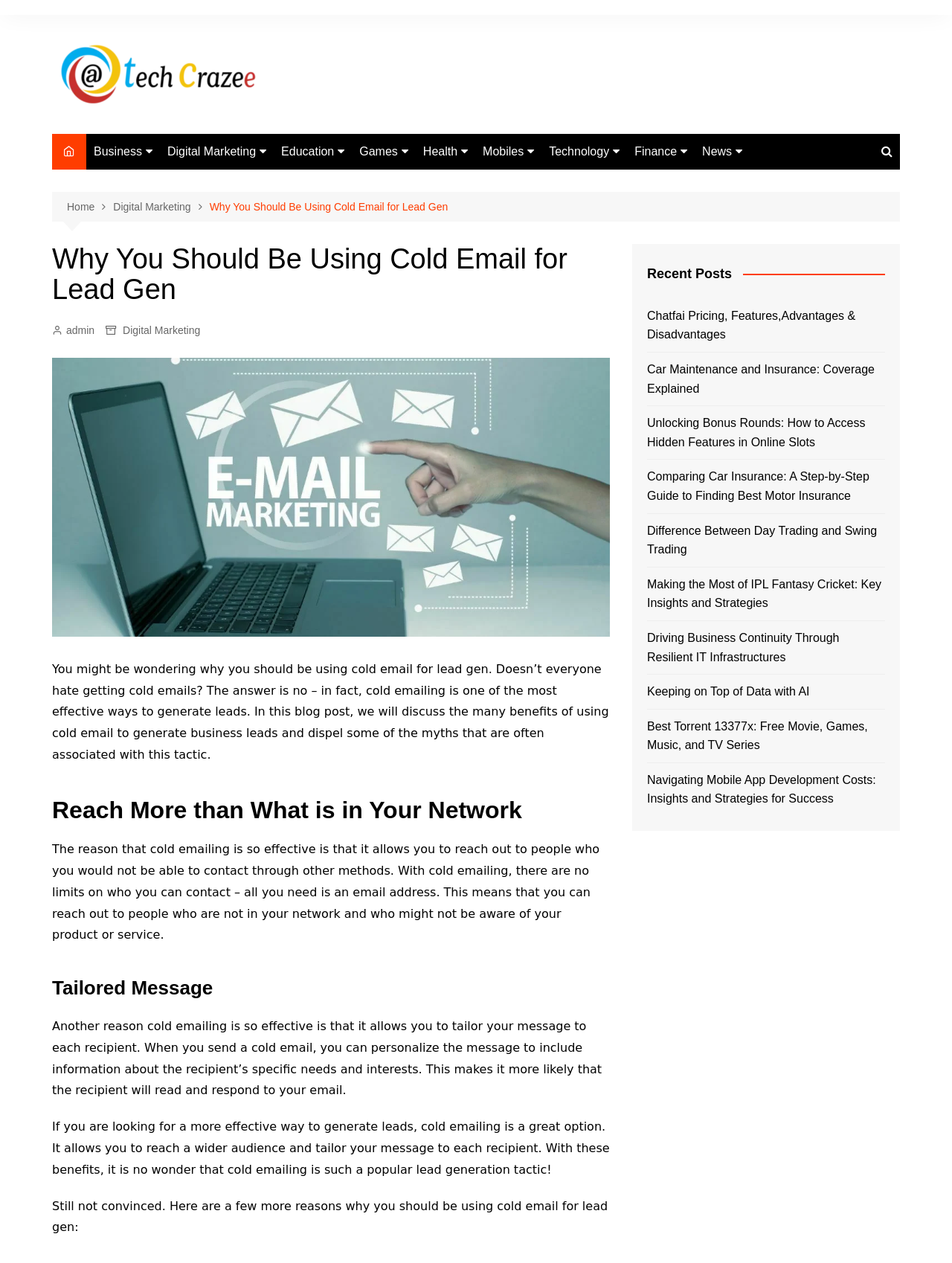Please find the bounding box coordinates of the clickable region needed to complete the following instruction: "Click on the 'Business' link". The bounding box coordinates must consist of four float numbers between 0 and 1, i.e., [left, top, right, bottom].

[0.091, 0.106, 0.168, 0.134]